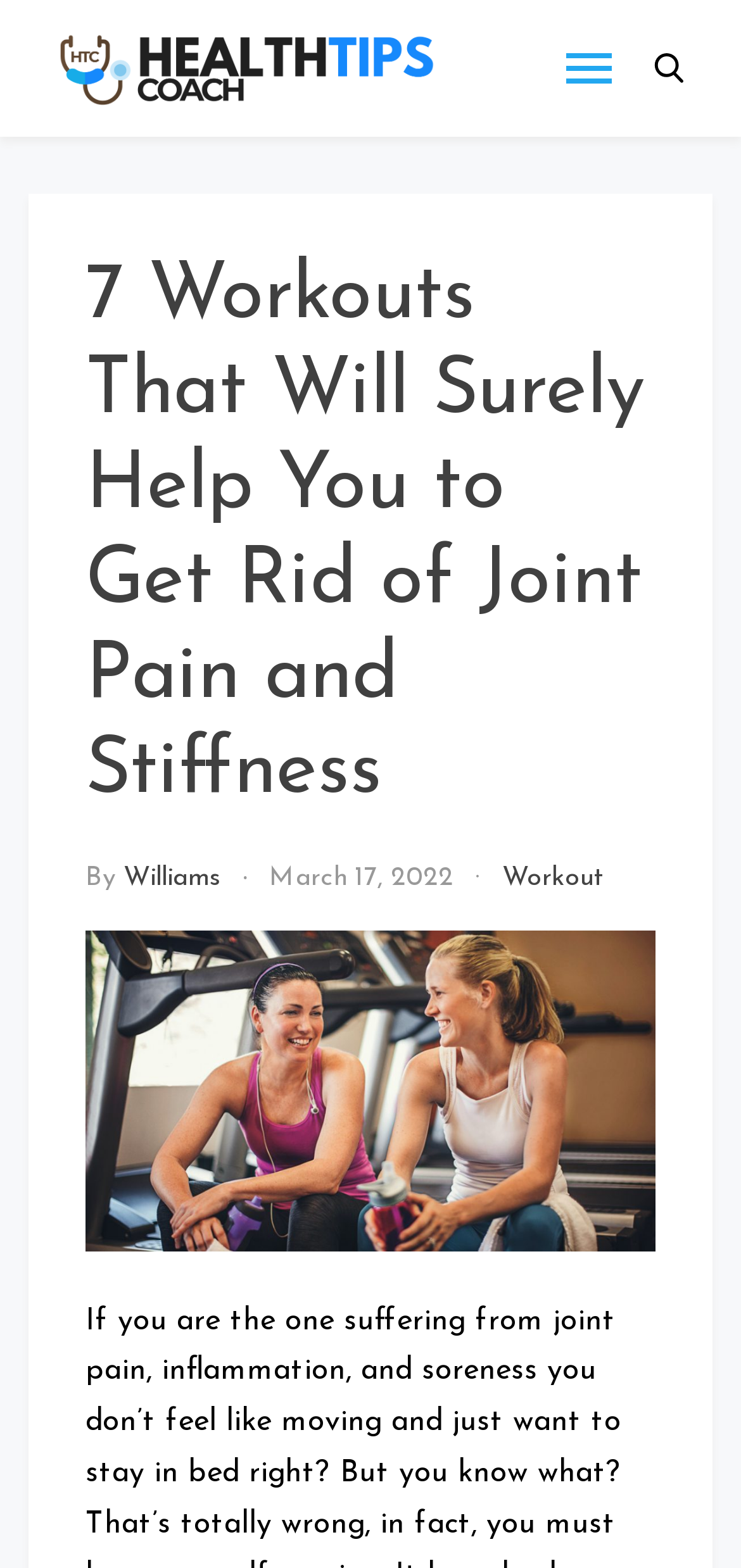What is the category of the article?
Based on the screenshot, provide a one-word or short-phrase response.

Workout